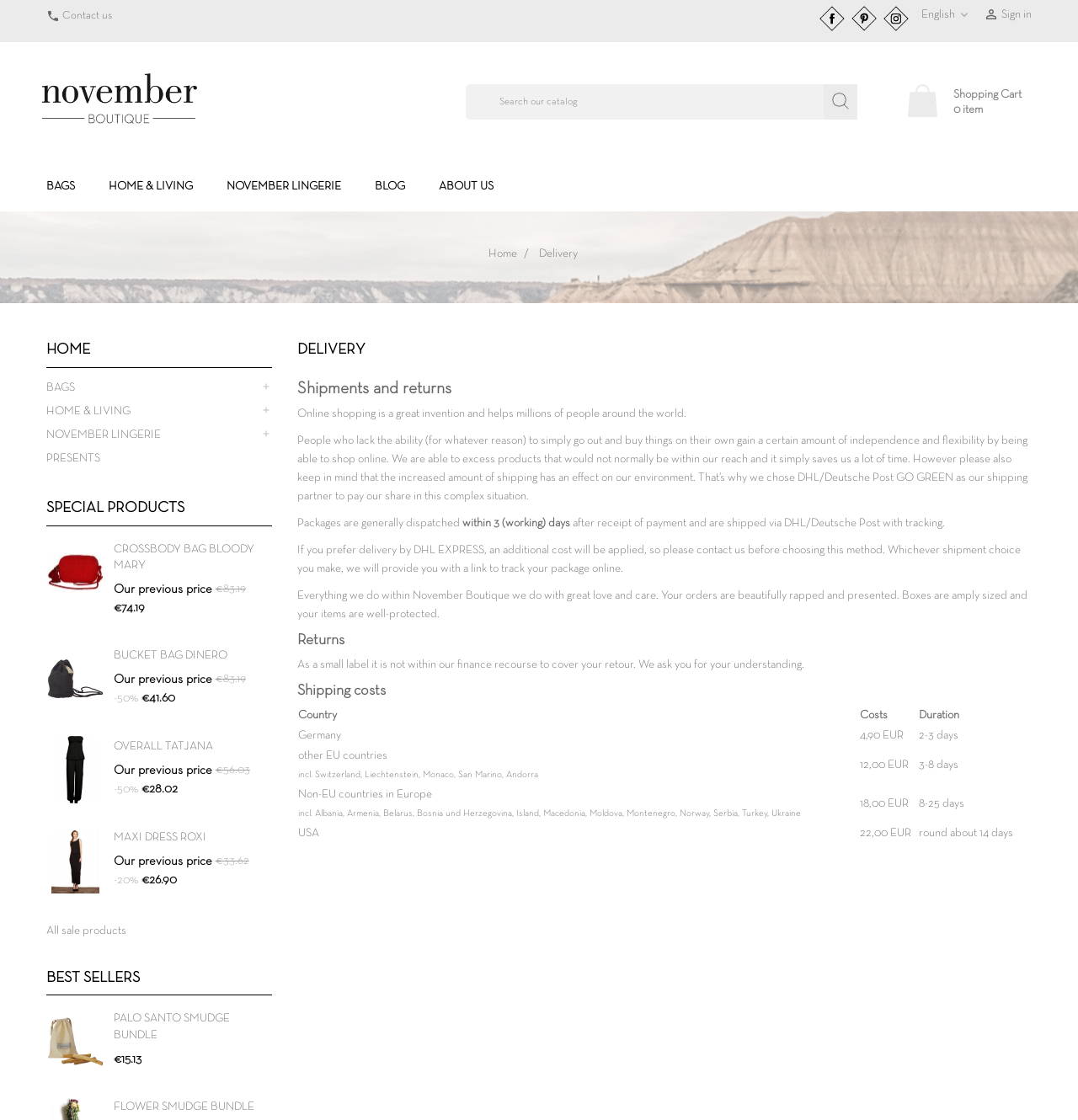Extract the bounding box of the UI element described as: "  HOME & LIVING".

[0.085, 0.152, 0.195, 0.189]